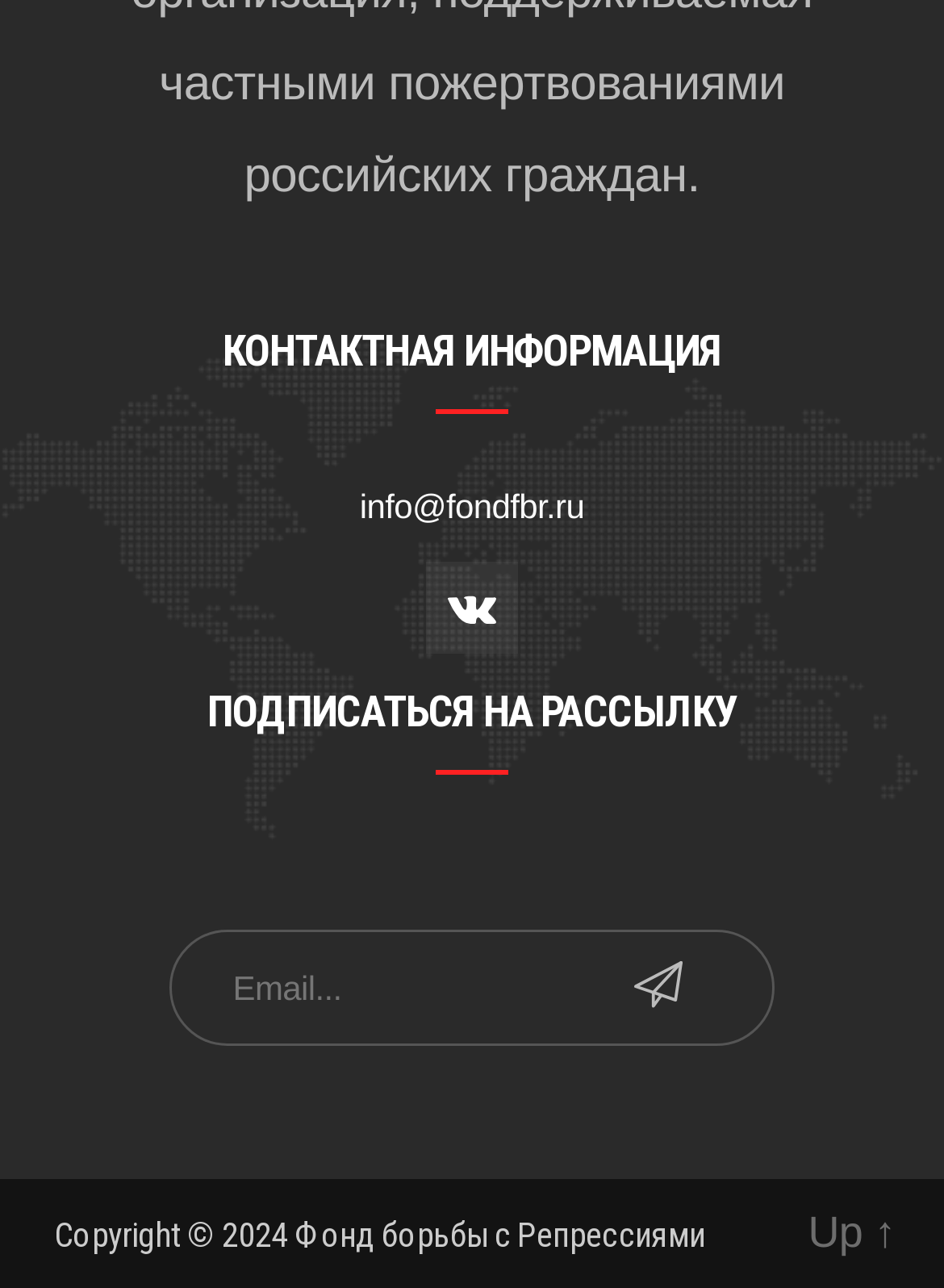Bounding box coordinates are to be given in the format (top-left x, top-left y, bottom-right x, bottom-right y). All values must be floating point numbers between 0 and 1. Provide the bounding box coordinate for the UI element described as: info@fondfbr.ru

[0.381, 0.377, 0.619, 0.407]